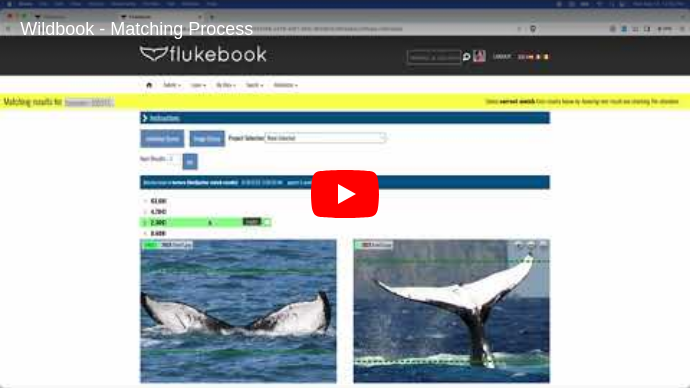Provide a comprehensive description of the image.

The image showcases the "Wildbook - Matching Process," illustrating an interface related to the identification and matching of individual marine animals, as part of the Wildbook platform. The screen features a header that reads "Wildbook - Matching Process" prominently at the top. Below, the user interface displays a section indicating search results, with a green progress bar reflecting the ongoing matching process.

To the left, a search function is visible, labeled for entering identifiers related to specific individuals. Accompanying the search interface are two images of whale tails, used as visual references for matching purposes. The right image appears to depict a whale diving, showcasing its distinctive tail. Additionally, a prominent red play button indicates that this content is part of a video tutorial, likely detailing how to efficiently use the Wildbook platform for matching individual animals based on provided visual identification criteria.